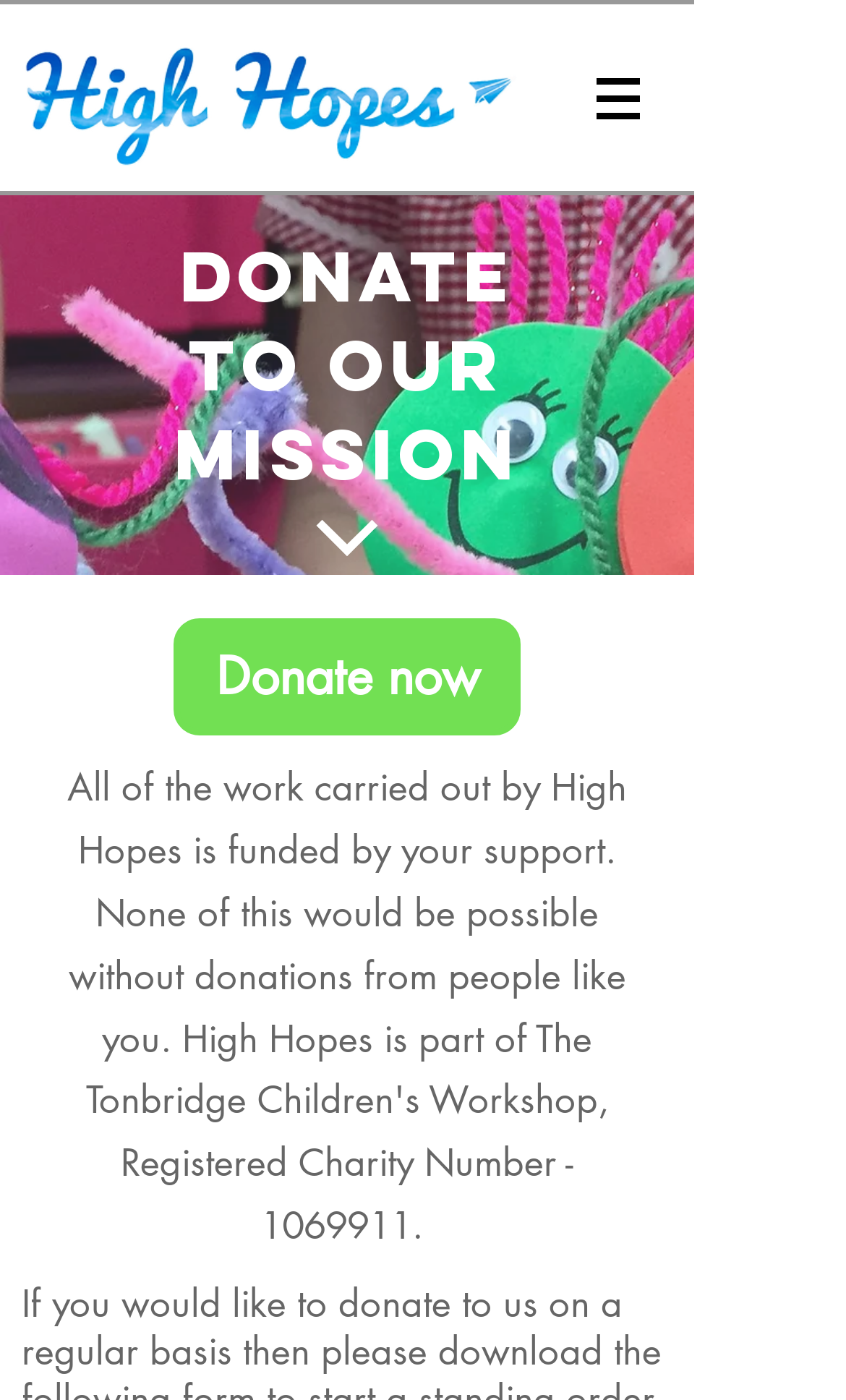Is there a navigation menu on this webpage?
Based on the image, give a one-word or short phrase answer.

Yes